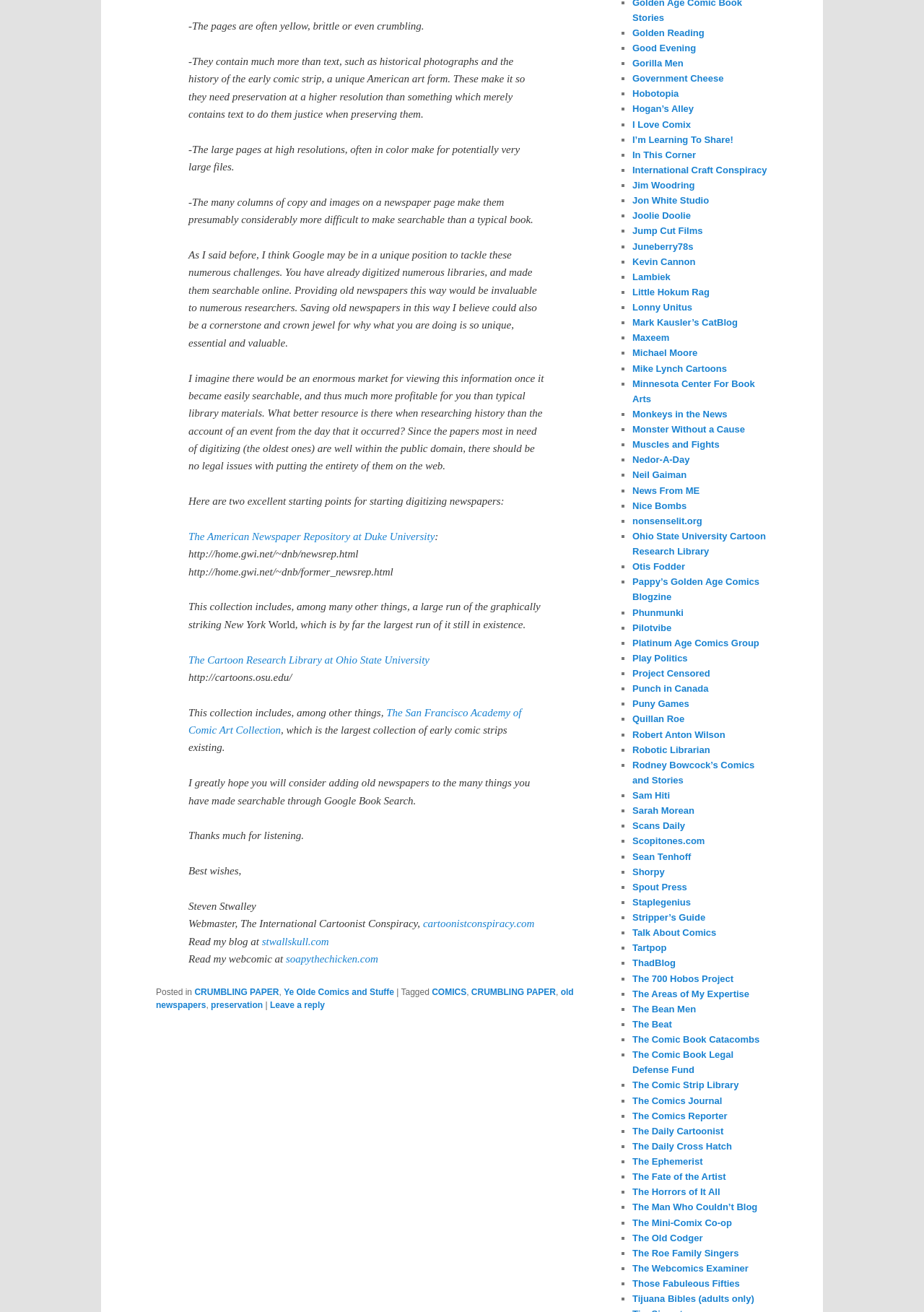Find the bounding box coordinates of the element you need to click on to perform this action: 'Click the link to The American Newspaper Repository at Duke University'. The coordinates should be represented by four float values between 0 and 1, in the format [left, top, right, bottom].

[0.204, 0.404, 0.471, 0.413]